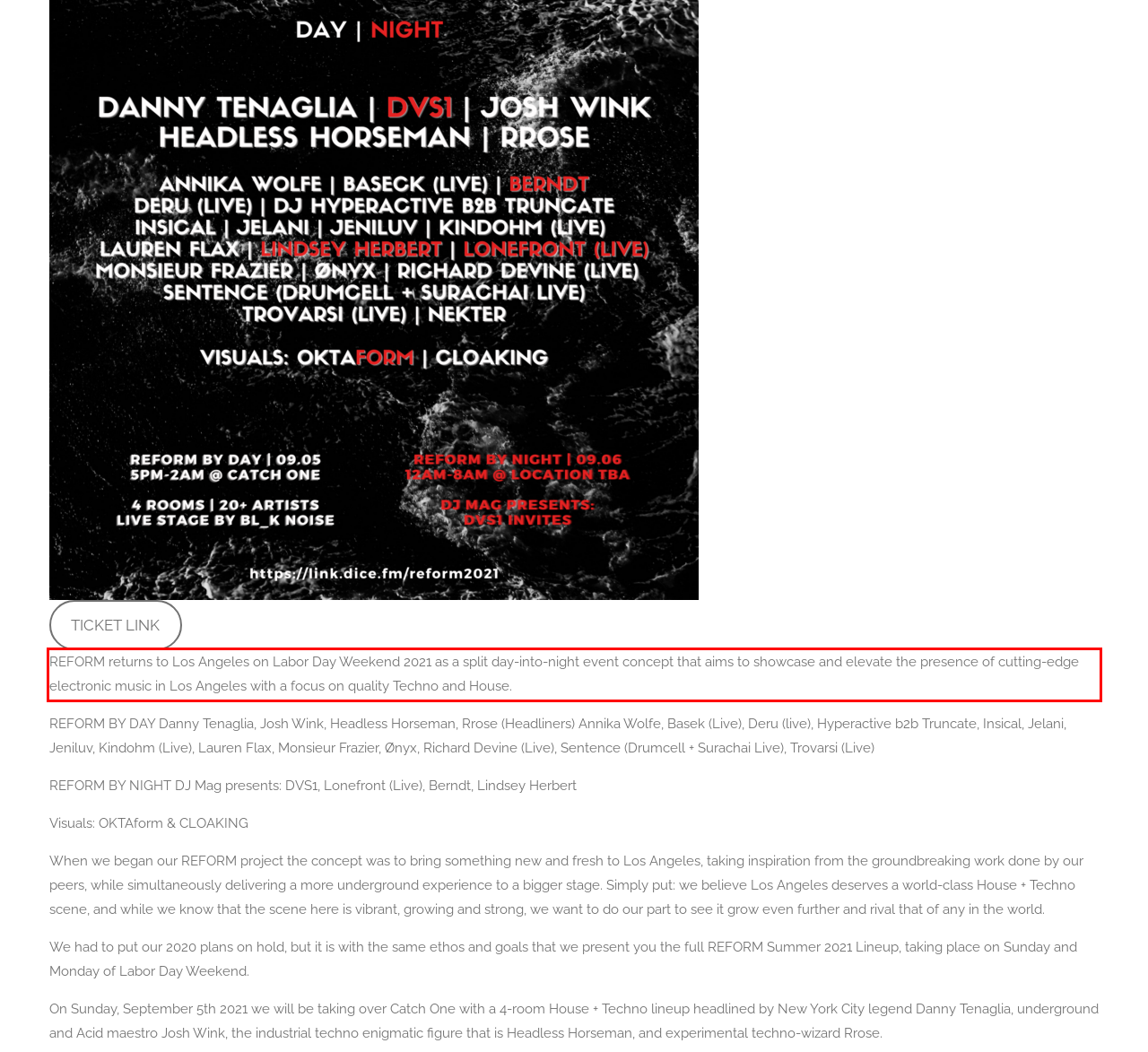Given a screenshot of a webpage containing a red rectangle bounding box, extract and provide the text content found within the red bounding box.

REFORM returns to Los Angeles on Labor Day Weekend 2021 as a split day-into-night event concept that aims to showcase and elevate the presence of cutting-edge electronic music in Los Angeles with a focus on quality Techno and House.